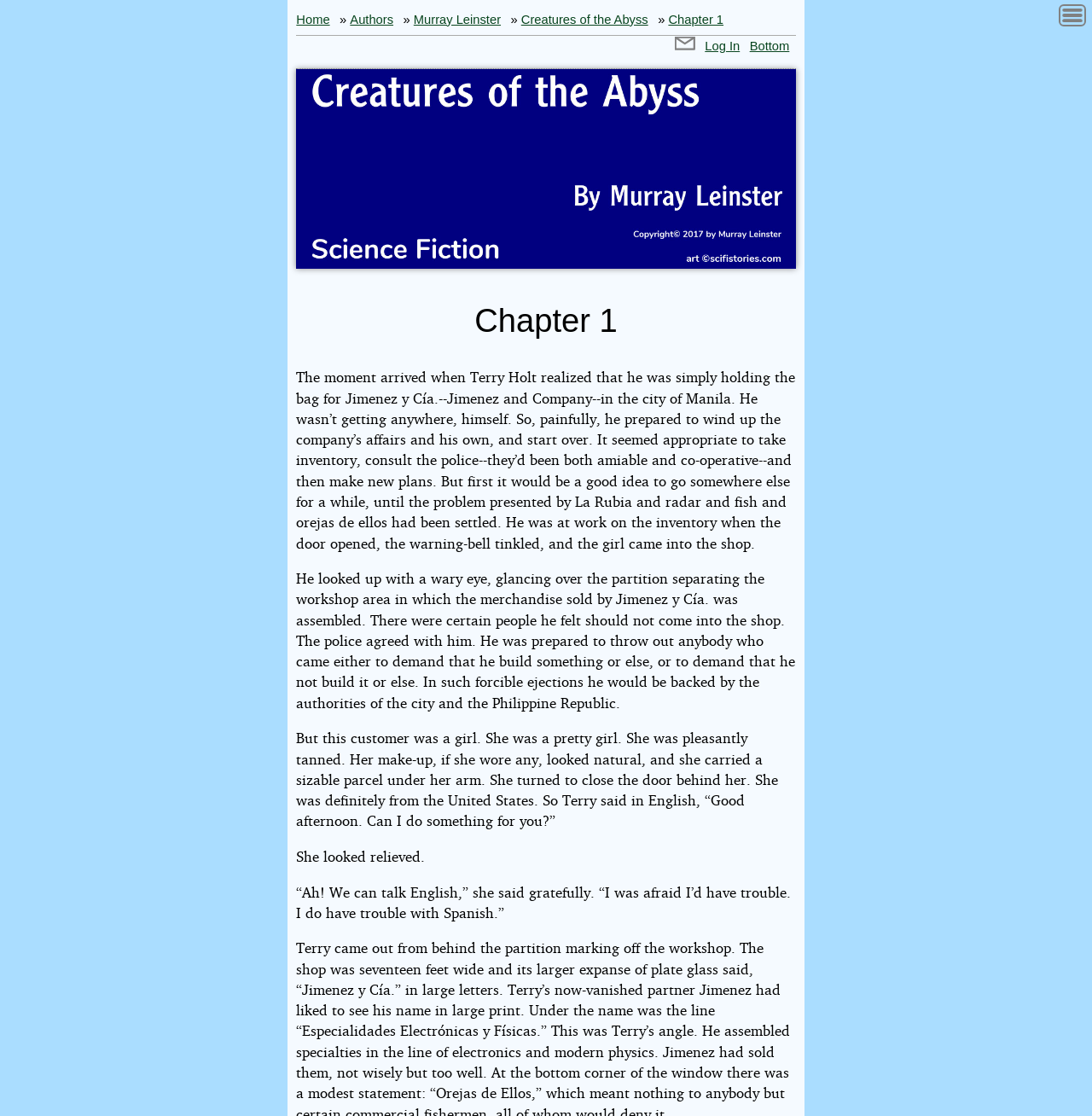Using the format (top-left x, top-left y, bottom-right x, bottom-right y), and given the element description, identify the bounding box coordinates within the screenshot: Murray Leinster

[0.379, 0.008, 0.459, 0.027]